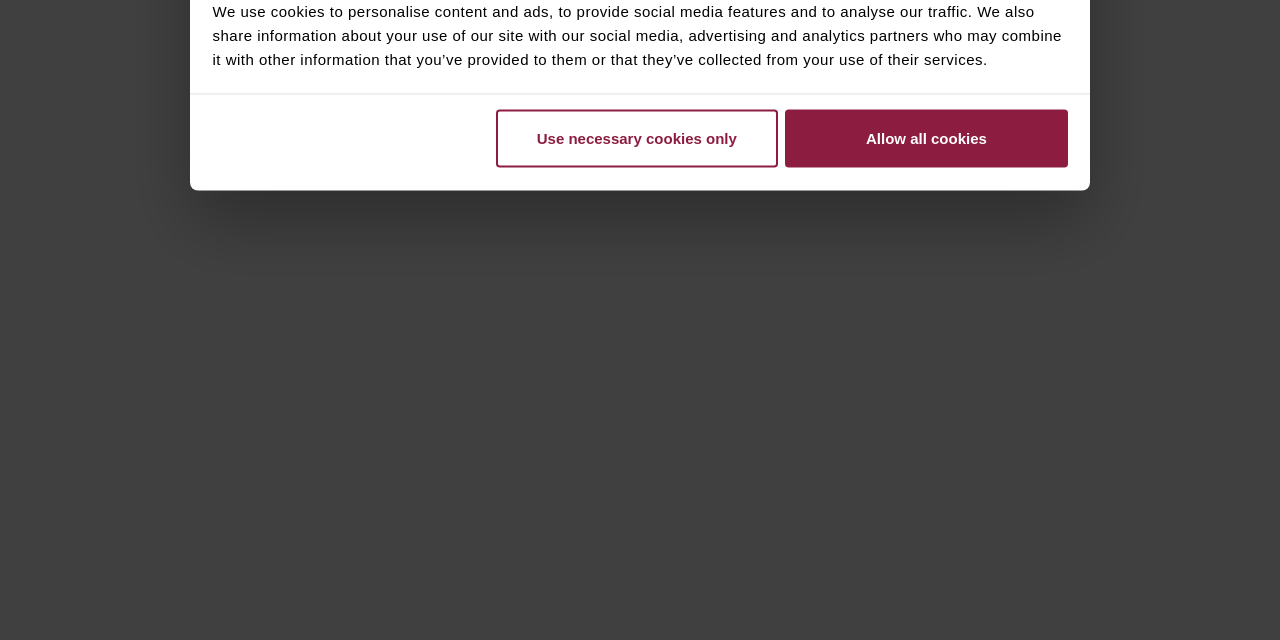Determine the bounding box for the described UI element: "Use necessary cookies only".

[0.387, 0.172, 0.608, 0.262]